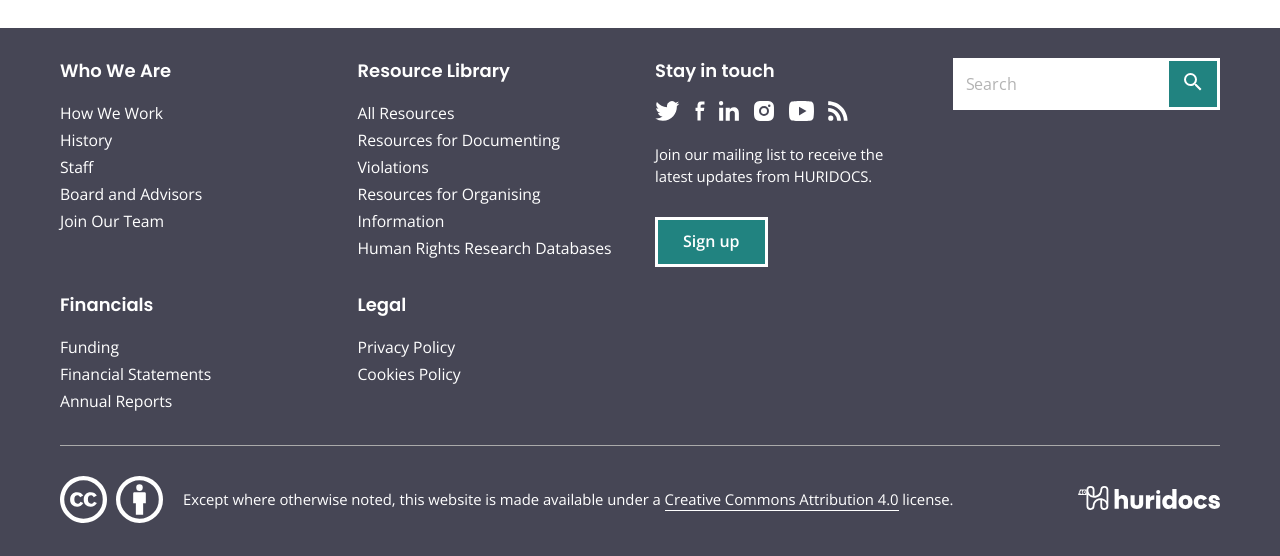What is the purpose of the search box?
Using the visual information from the image, give a one-word or short-phrase answer.

Search site